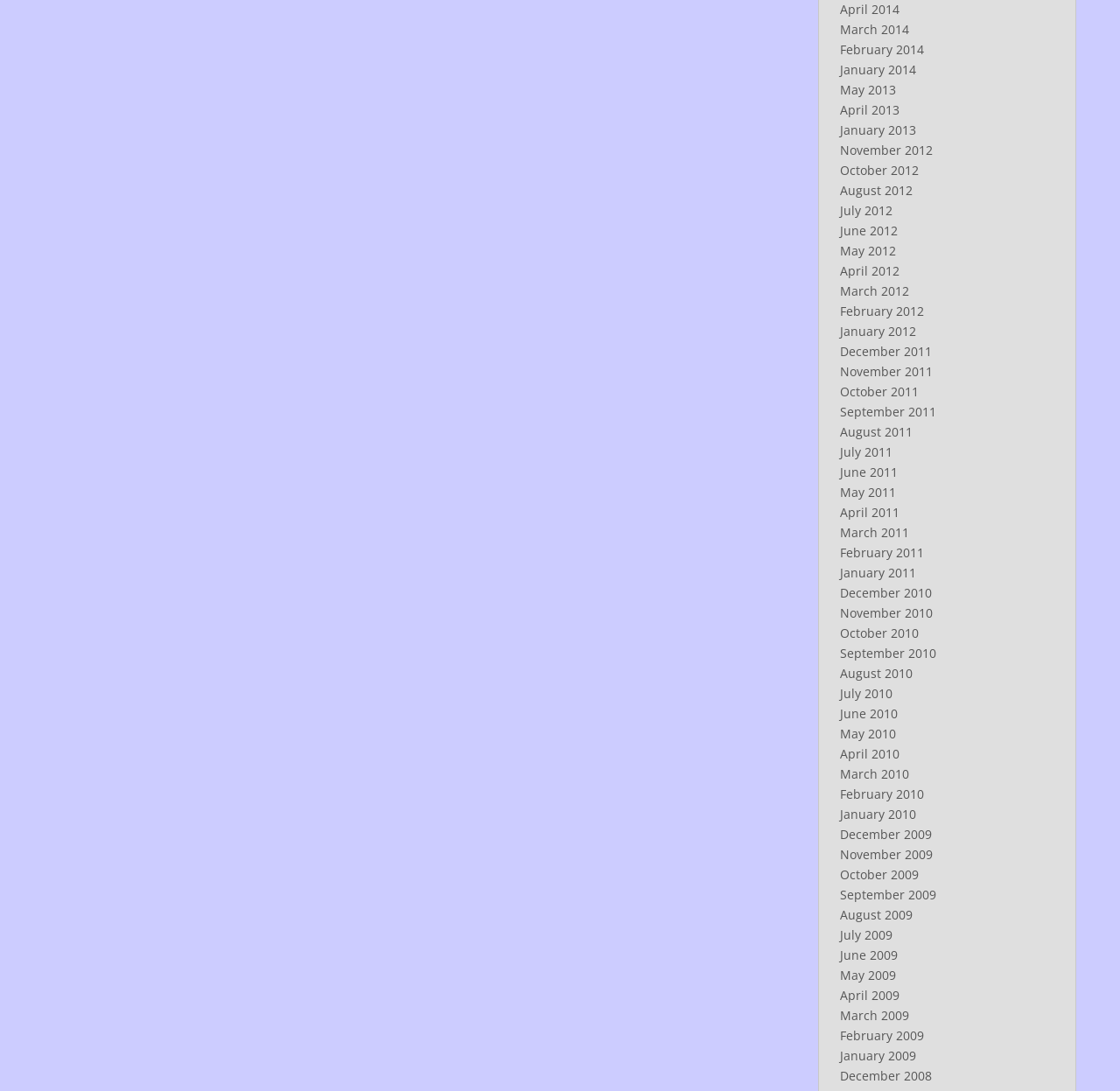Answer succinctly with a single word or phrase:
What is the most recent month listed?

April 2014